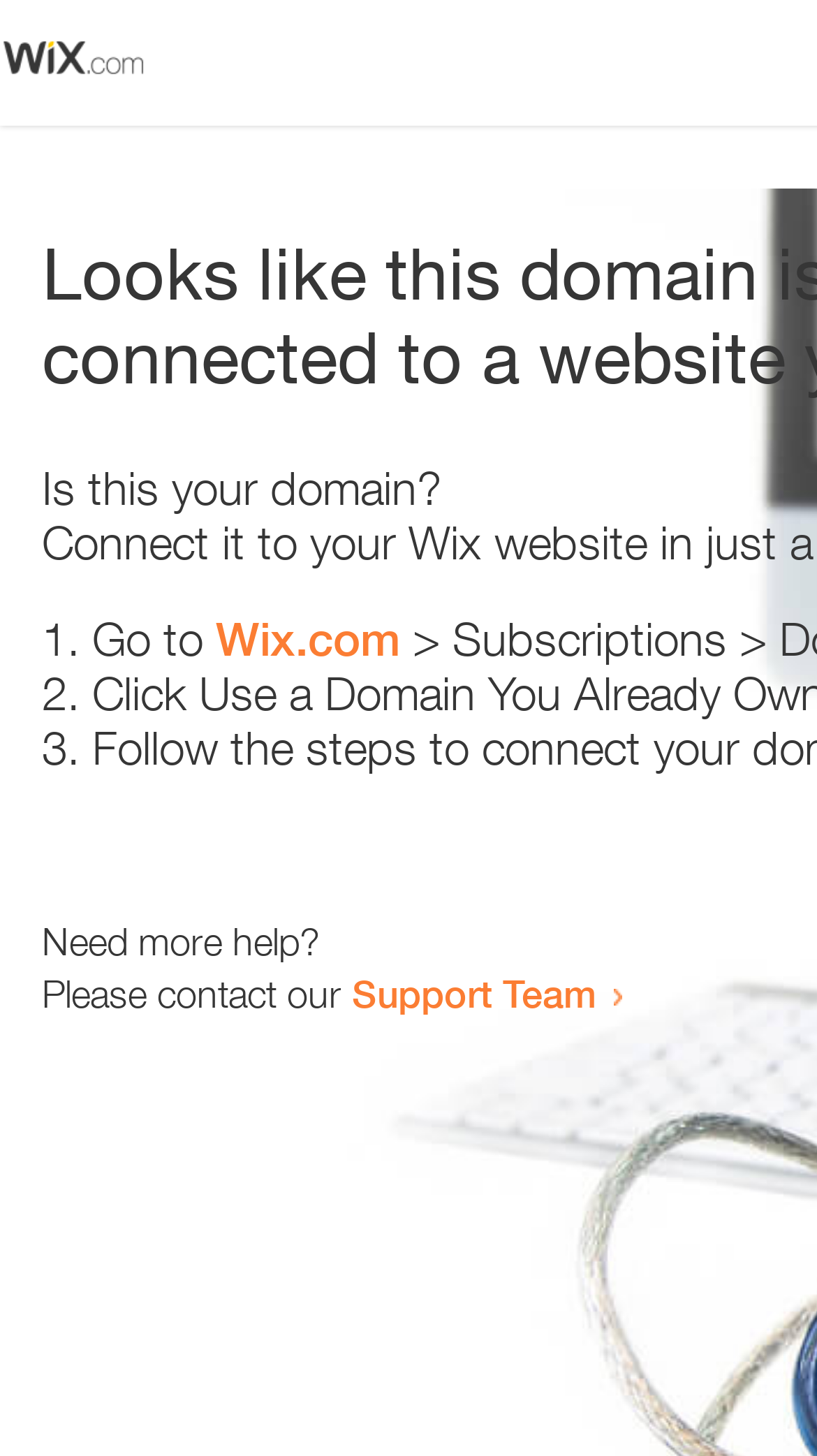What is the name of the website suggested for domain resolution?
Please provide a single word or phrase as your answer based on the screenshot.

Wix.com